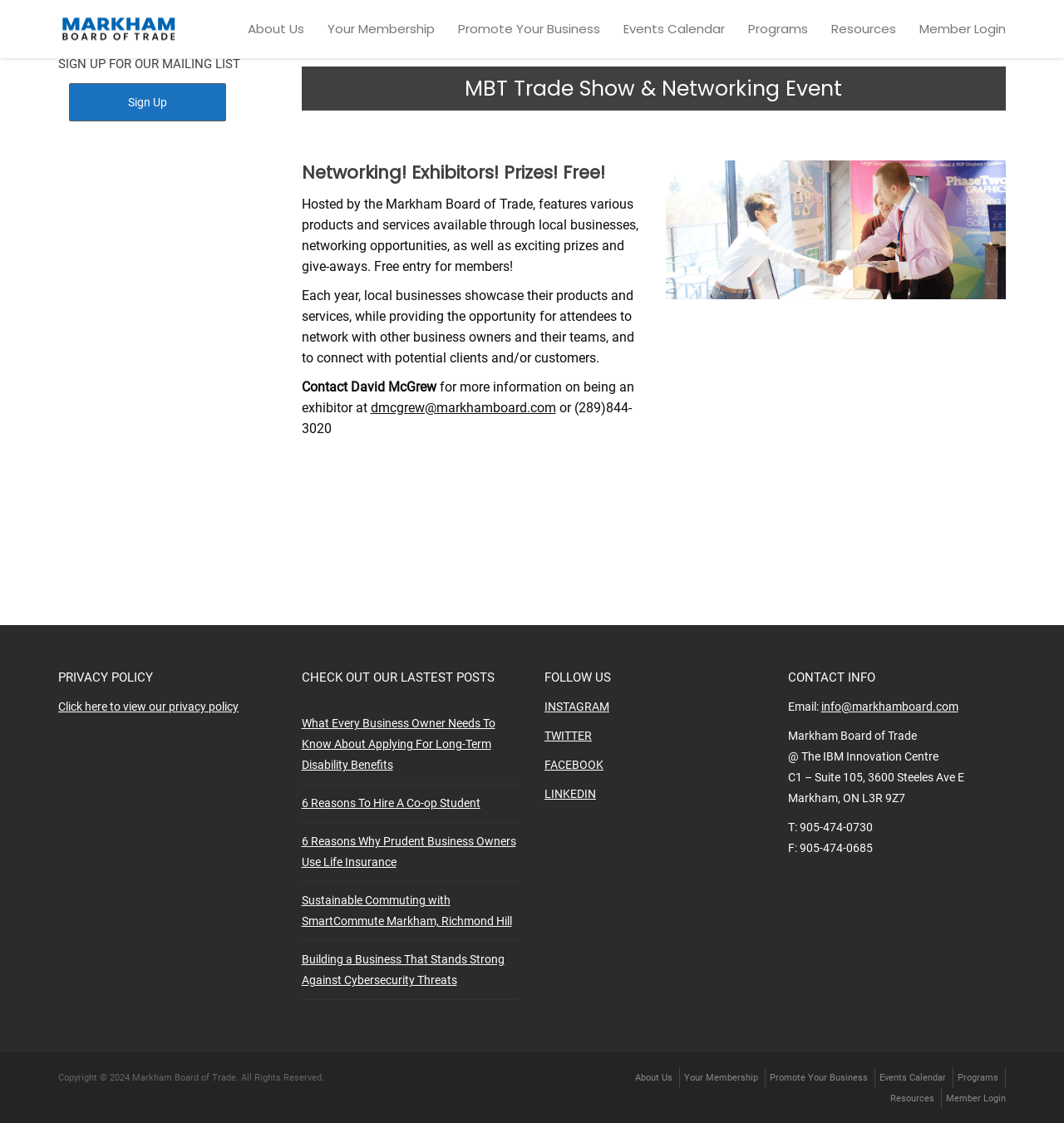Please give a succinct answer using a single word or phrase:
What is the theme of the latest posts section?

Business and entrepreneurship